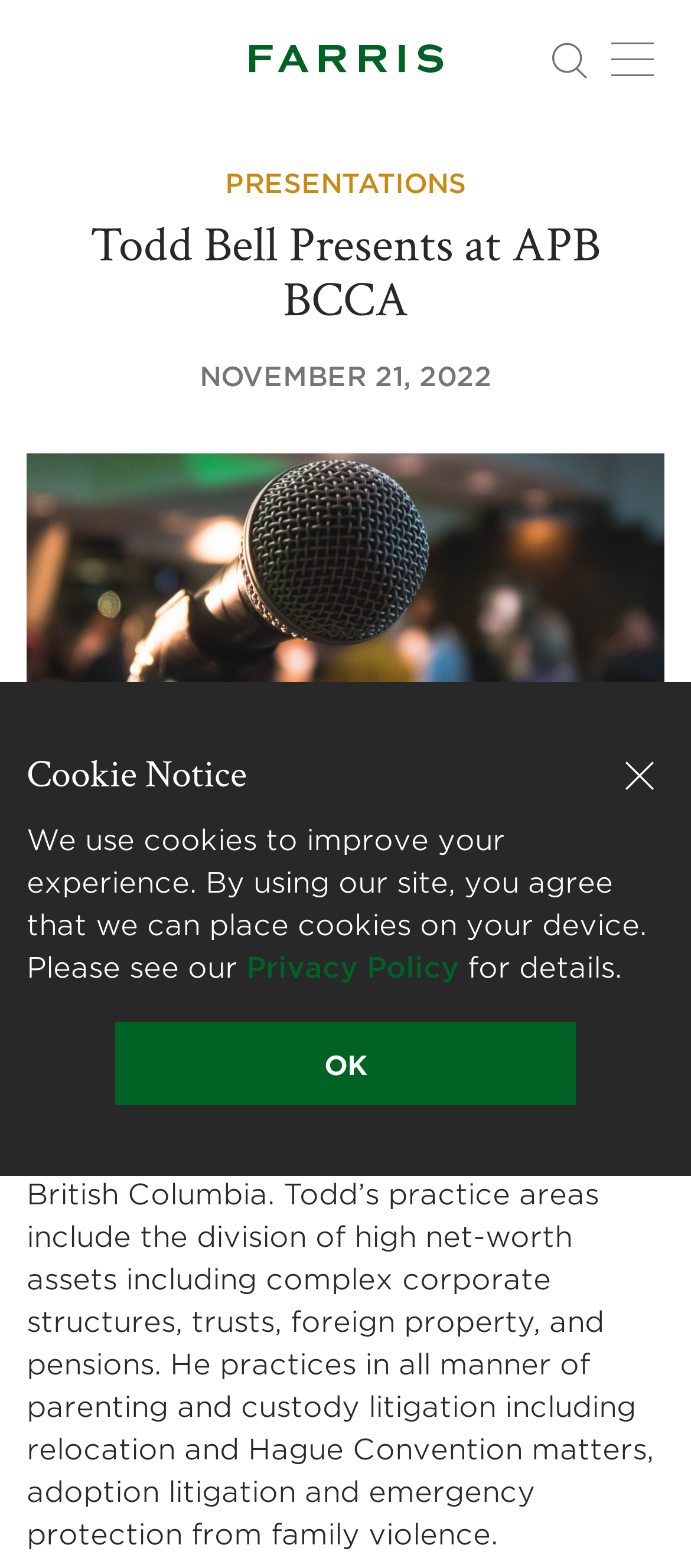What is the topic of Todd Bell's presentation? Observe the screenshot and provide a one-word or short phrase answer.

Family law